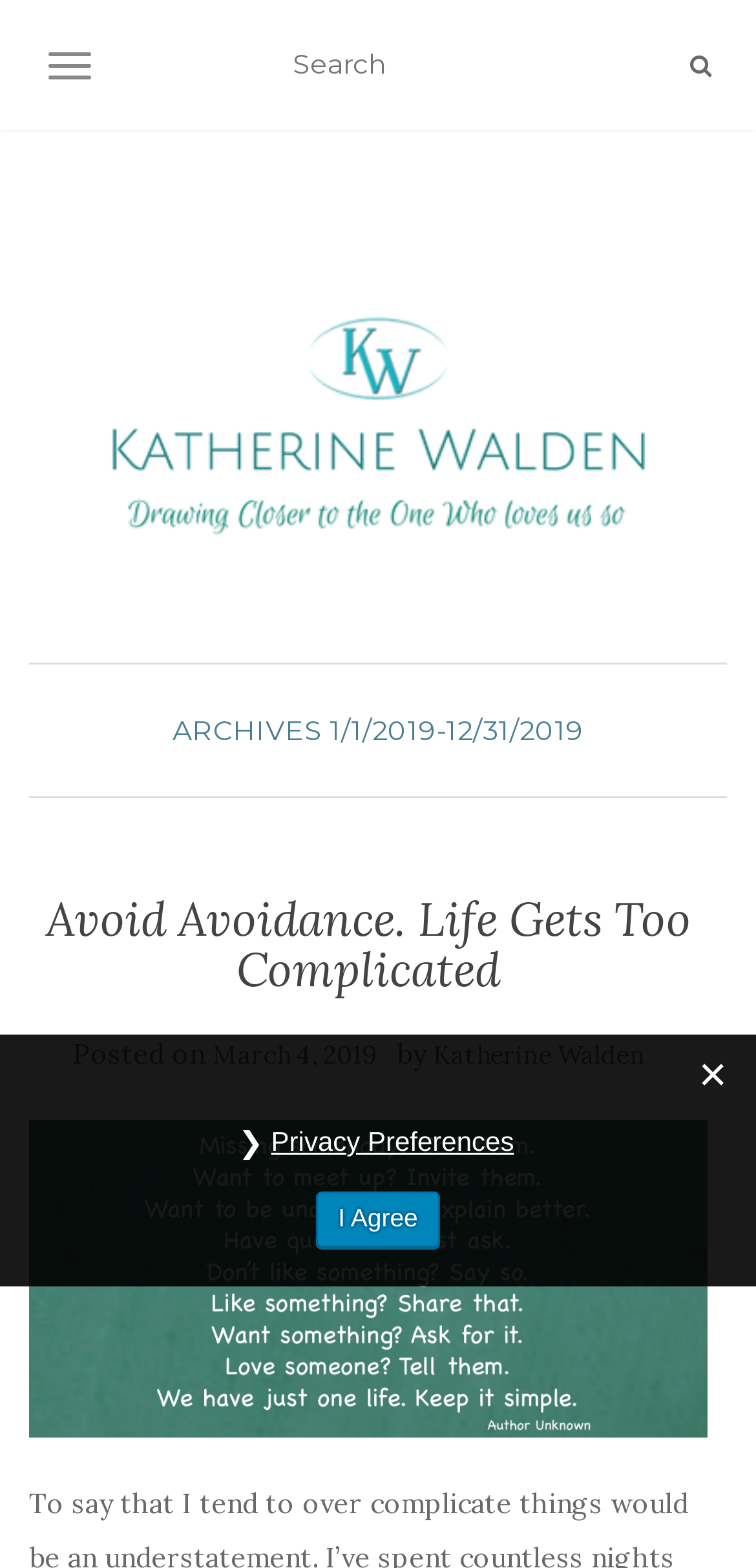Can you specify the bounding box coordinates of the area that needs to be clicked to fulfill the following instruction: "View privacy preferences"?

[0.333, 0.709, 0.705, 0.748]